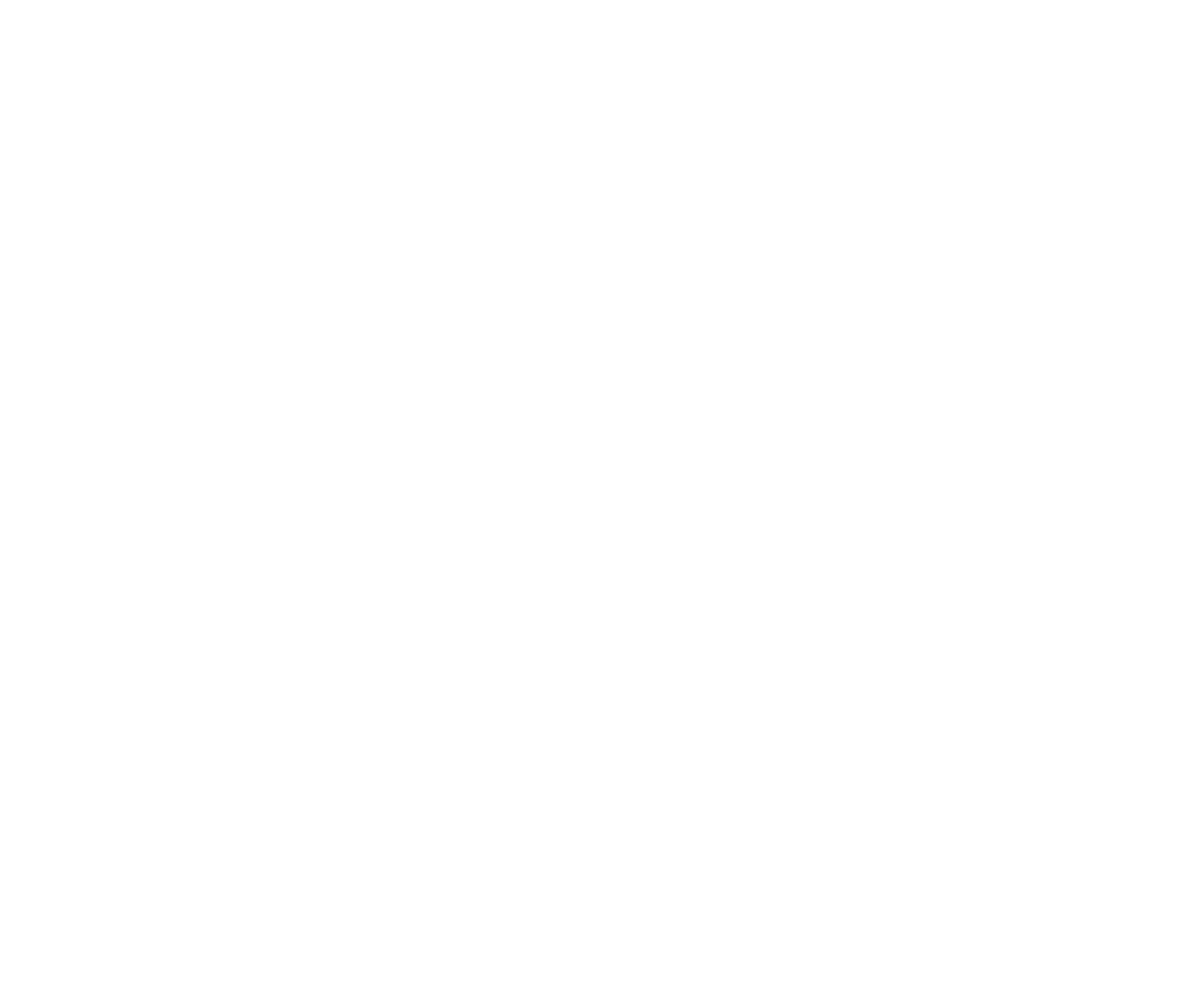Indicate the bounding box coordinates of the element that needs to be clicked to satisfy the following instruction: "Click on the 'LIFESTYLE' link". The coordinates should be four float numbers between 0 and 1, i.e., [left, top, right, bottom].

[0.437, 0.022, 0.563, 0.061]